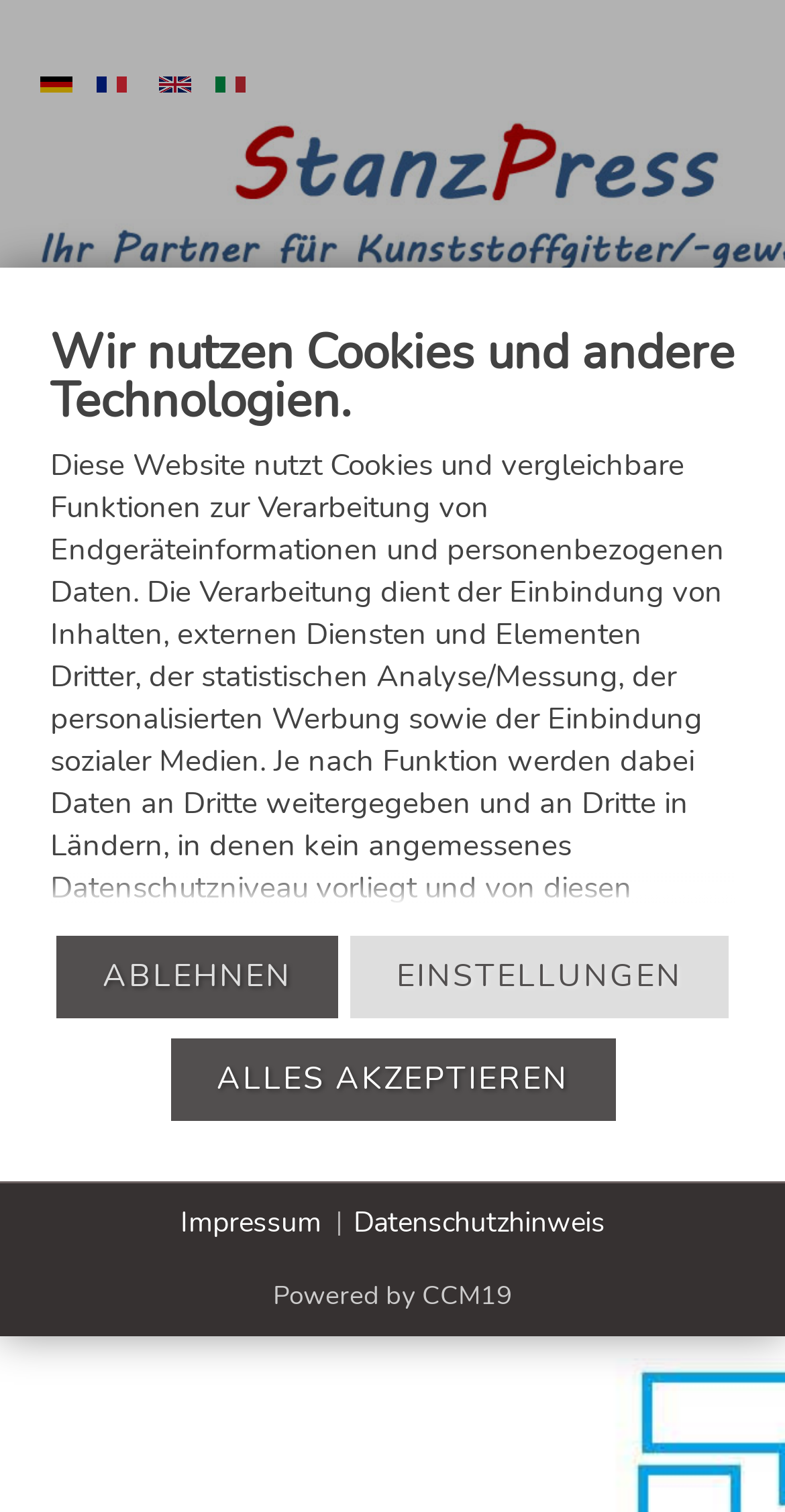Locate the bounding box of the UI element defined by this description: "Floor grid". The coordinates should be given as four float numbers between 0 and 1, formatted as [left, top, right, bottom].

[0.115, 0.359, 0.277, 0.386]